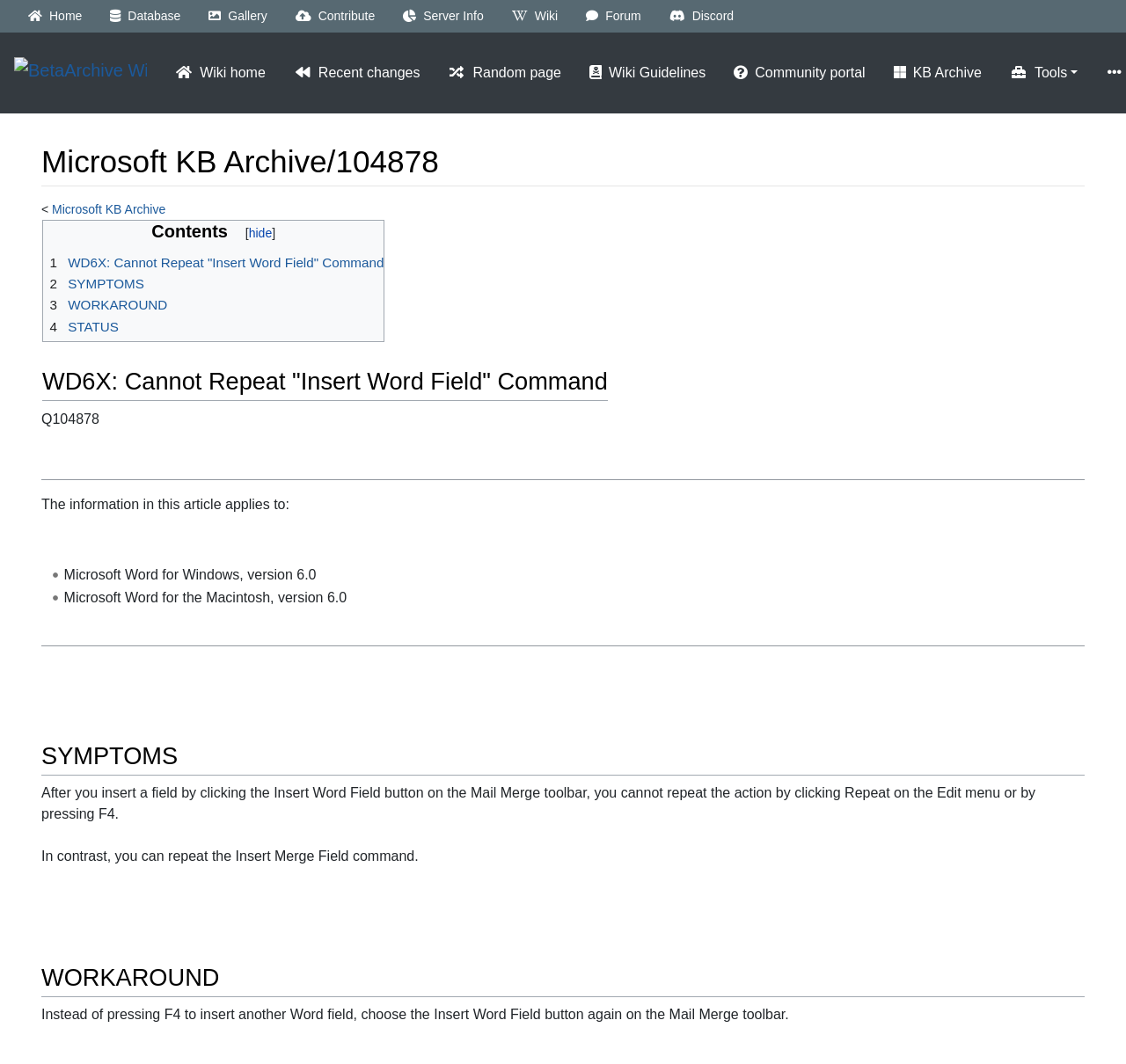What is the workaround for the issue described in the article? Analyze the screenshot and reply with just one word or a short phrase.

Choose the Insert Word Field button again